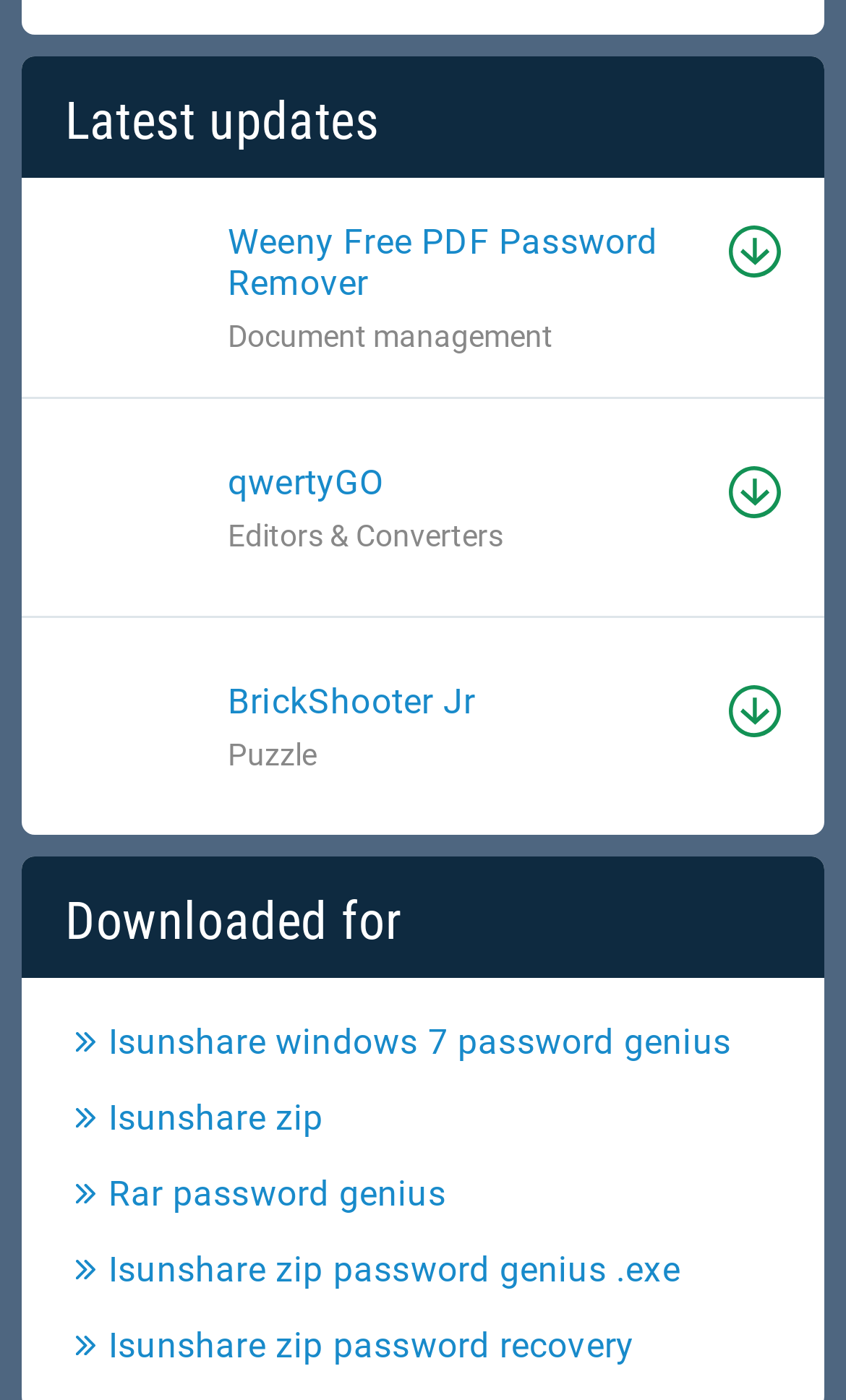Using the element description: "parent_node: BrickShooter Jr alt="BrickShooter Jr"", determine the bounding box coordinates for the specified UI element. The coordinates should be four float numbers between 0 and 1, [left, top, right, bottom].

[0.077, 0.473, 0.231, 0.566]